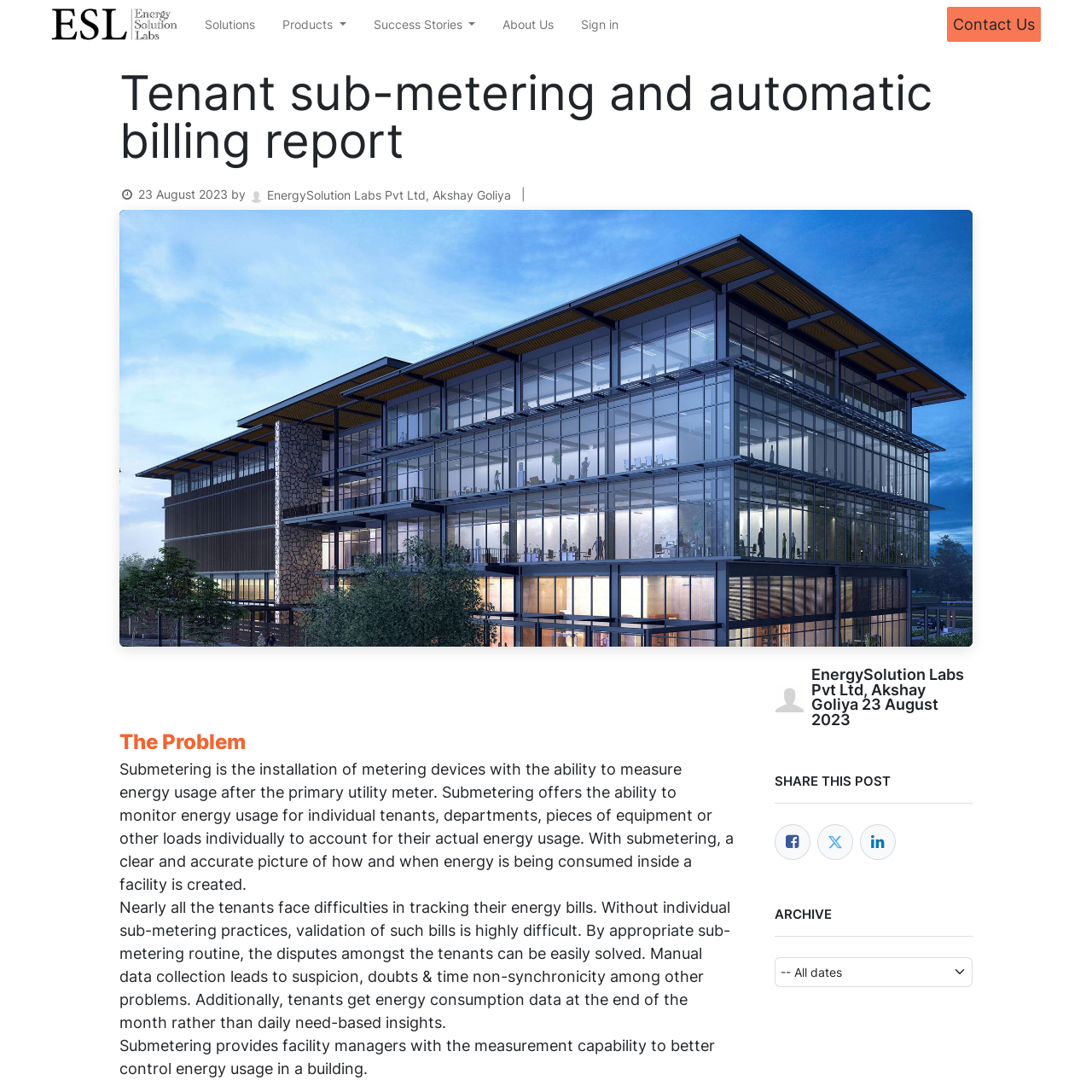Who wrote the article?
Please ensure your answer is as detailed and informative as possible.

The author of the article is mentioned as 'EnergySolution Labs Pvt Ltd, Akshay Goliya' in the webpage, which suggests that Akshay Goliya is the writer of the article.